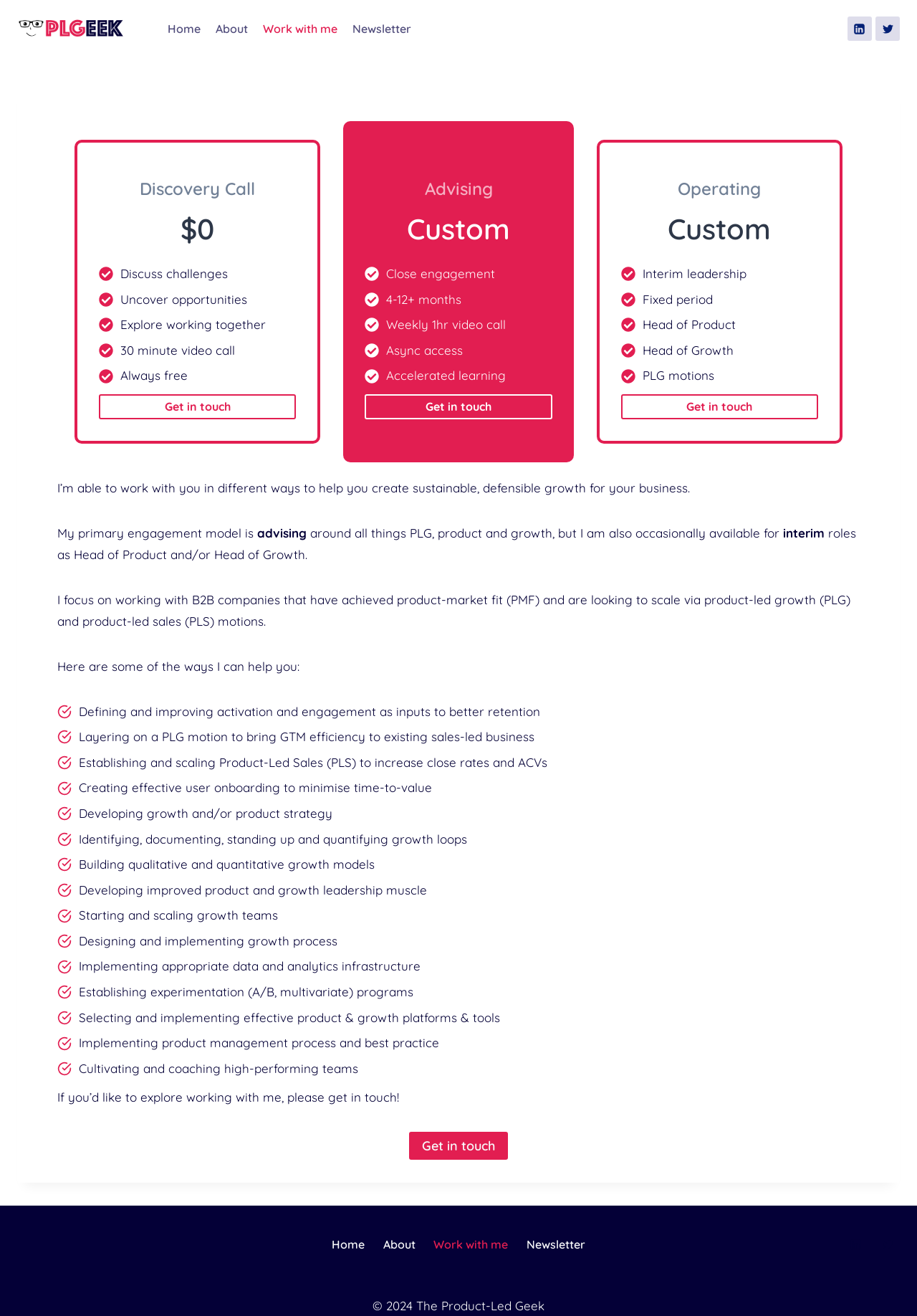Bounding box coordinates are specified in the format (top-left x, top-left y, bottom-right x, bottom-right y). All values are floating point numbers bounded between 0 and 1. Please provide the bounding box coordinate of the region this sentence describes: Home

[0.352, 0.933, 0.408, 0.959]